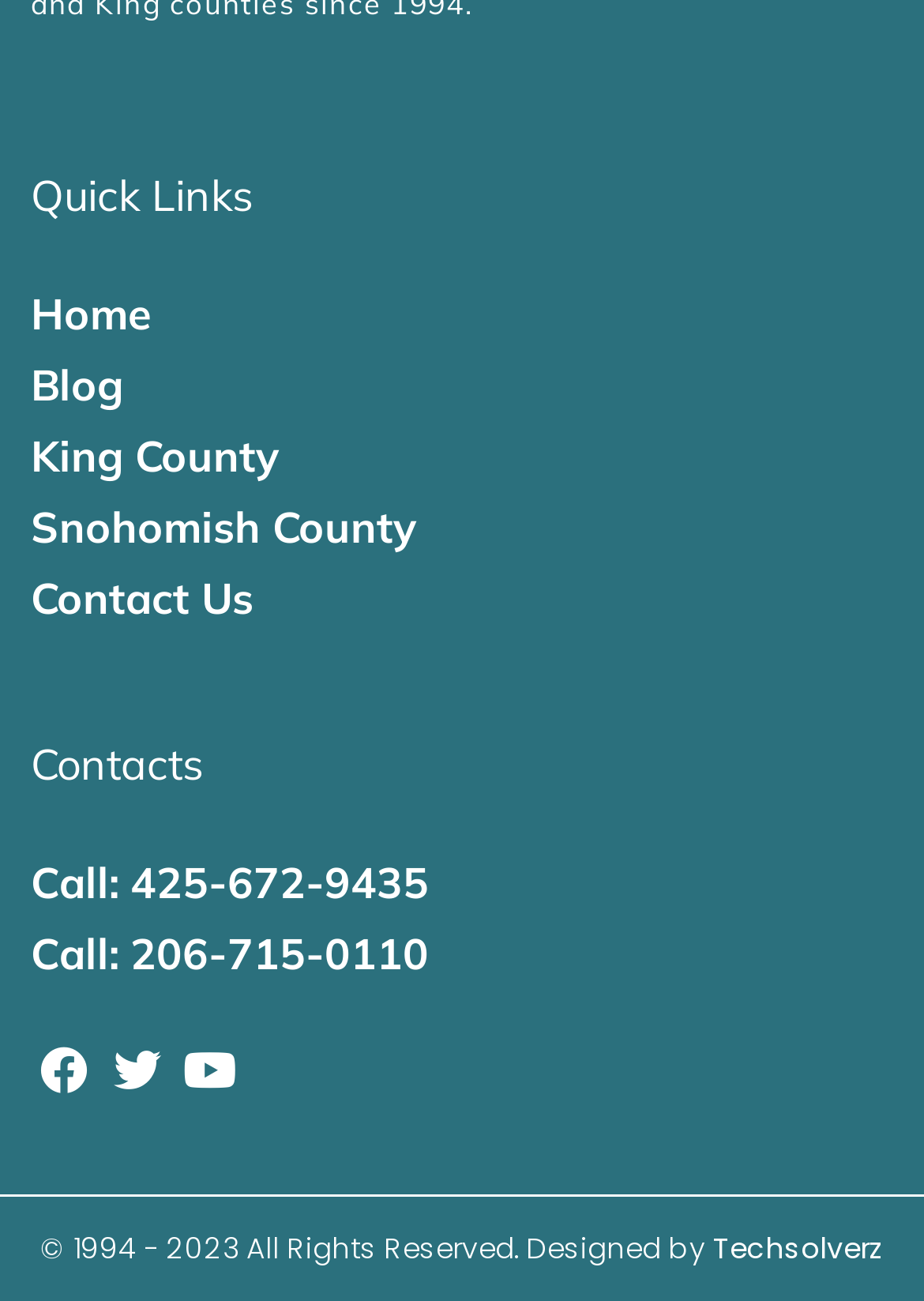Who designed the webpage?
Provide a detailed and extensive answer to the question.

The webpage was designed by Techsolverz because the link 'Techsolverz' is located at the bottom of the webpage with a bounding box coordinate of [0.772, 0.943, 0.956, 0.974], and it is mentioned as the designer of the webpage.